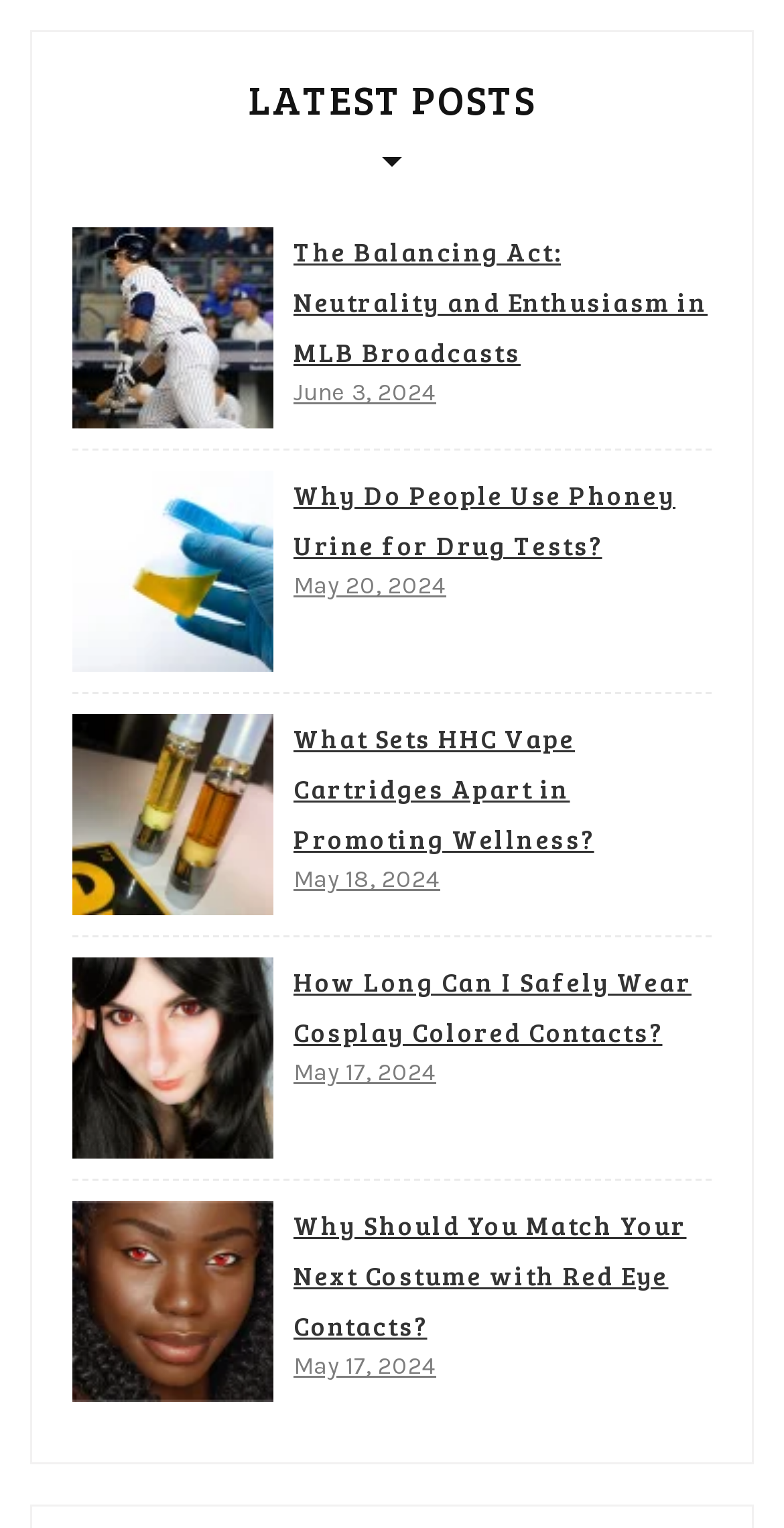What is the title of the webpage section?
Please provide a comprehensive answer to the question based on the webpage screenshot.

The title of the webpage section is 'LATEST POSTS' because the heading element with ID 116 has the text 'LATEST POSTS' and is located at the top of the webpage.